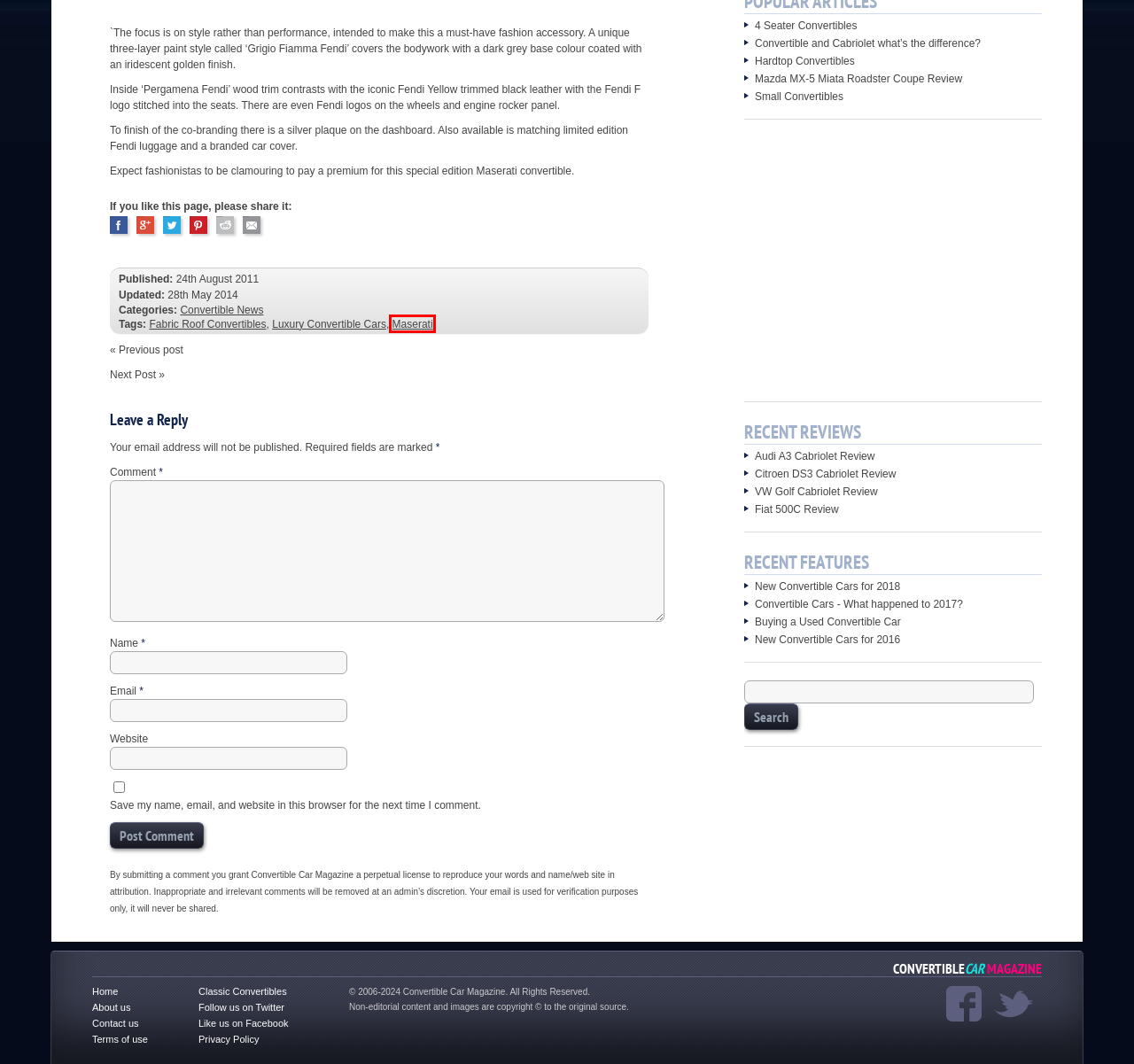You have a screenshot of a webpage with a red rectangle bounding box around a UI element. Choose the best description that matches the new page after clicking the element within the bounding box. The candidate descriptions are:
A. Classic Convertible Car Guide - Convertible Car Magazine
B. Small Convertible Cars
C. Audi A3 Cabriolet Review | Convertible Car Magazine
D. Luxury Convertible Cars Archives - Convertible Car Magazine
E. 4 Seater Convertibles - Convertible Car Magazine
F. Fabric Roof Convertibles Archives - Convertible Car Magazine
G. Maserati Archives - Convertible Car Magazine
H. Contact us | Convertible Car Magazine

G